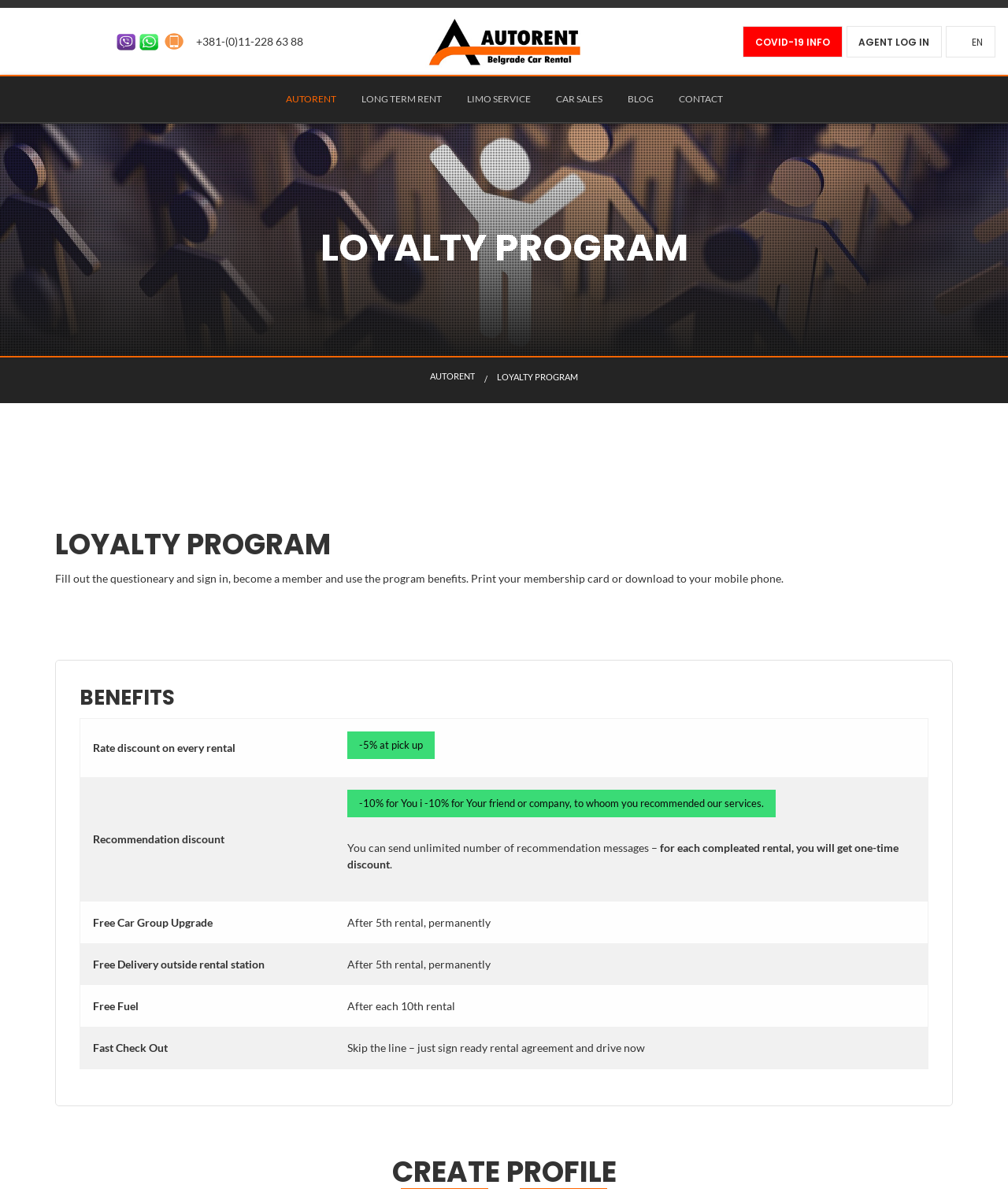Please find the bounding box for the UI element described by: "Contact".

[0.661, 0.064, 0.729, 0.114]